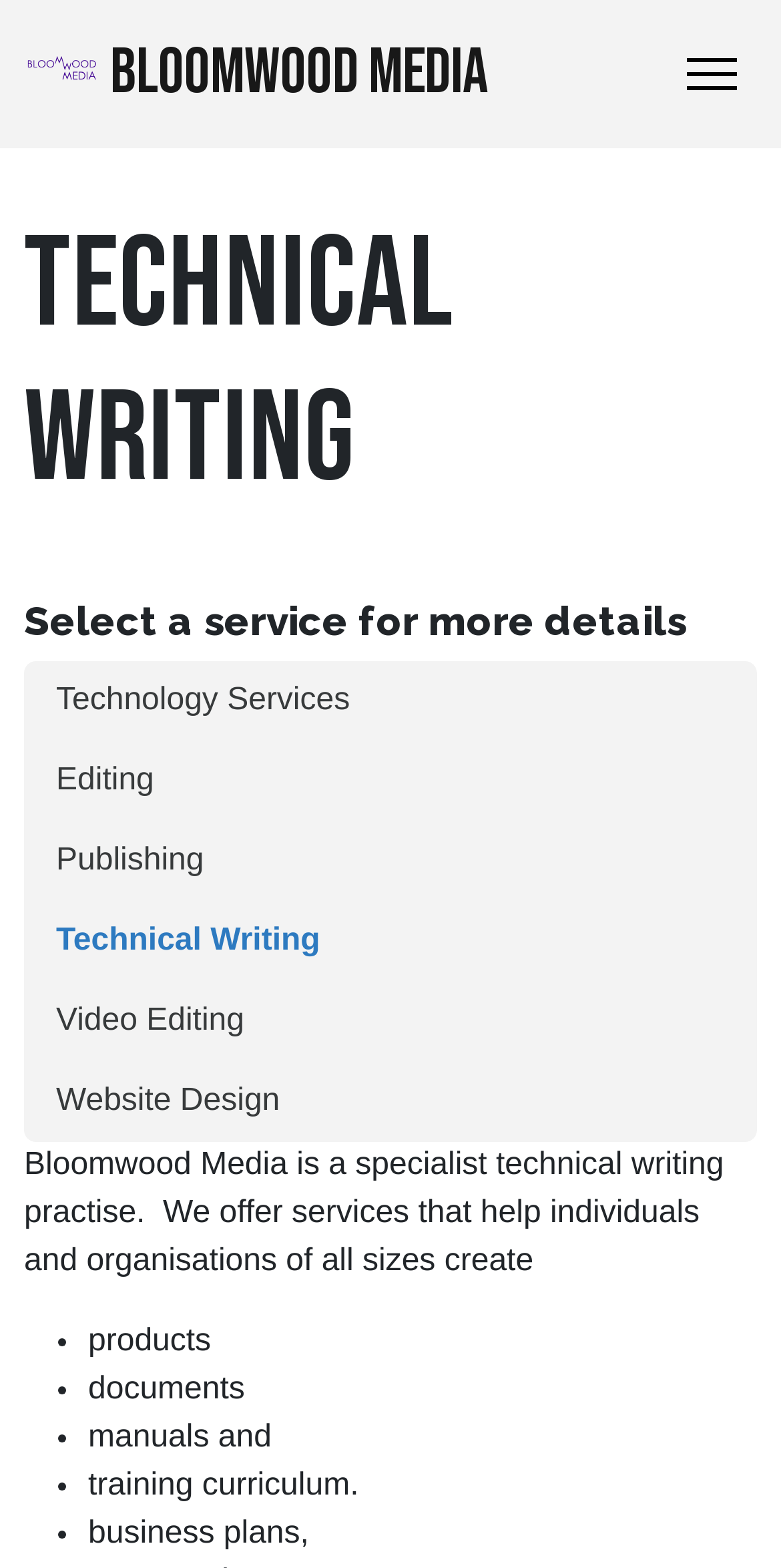What services does Bloomwood Media offer?
Please respond to the question with a detailed and well-explained answer.

The services offered by Bloomwood Media can be found in the middle section of the webpage, where there are links to different services such as 'Technology Services', 'Editing', 'Publishing', and more. These services are related to technical writing, which is the main focus of the company.